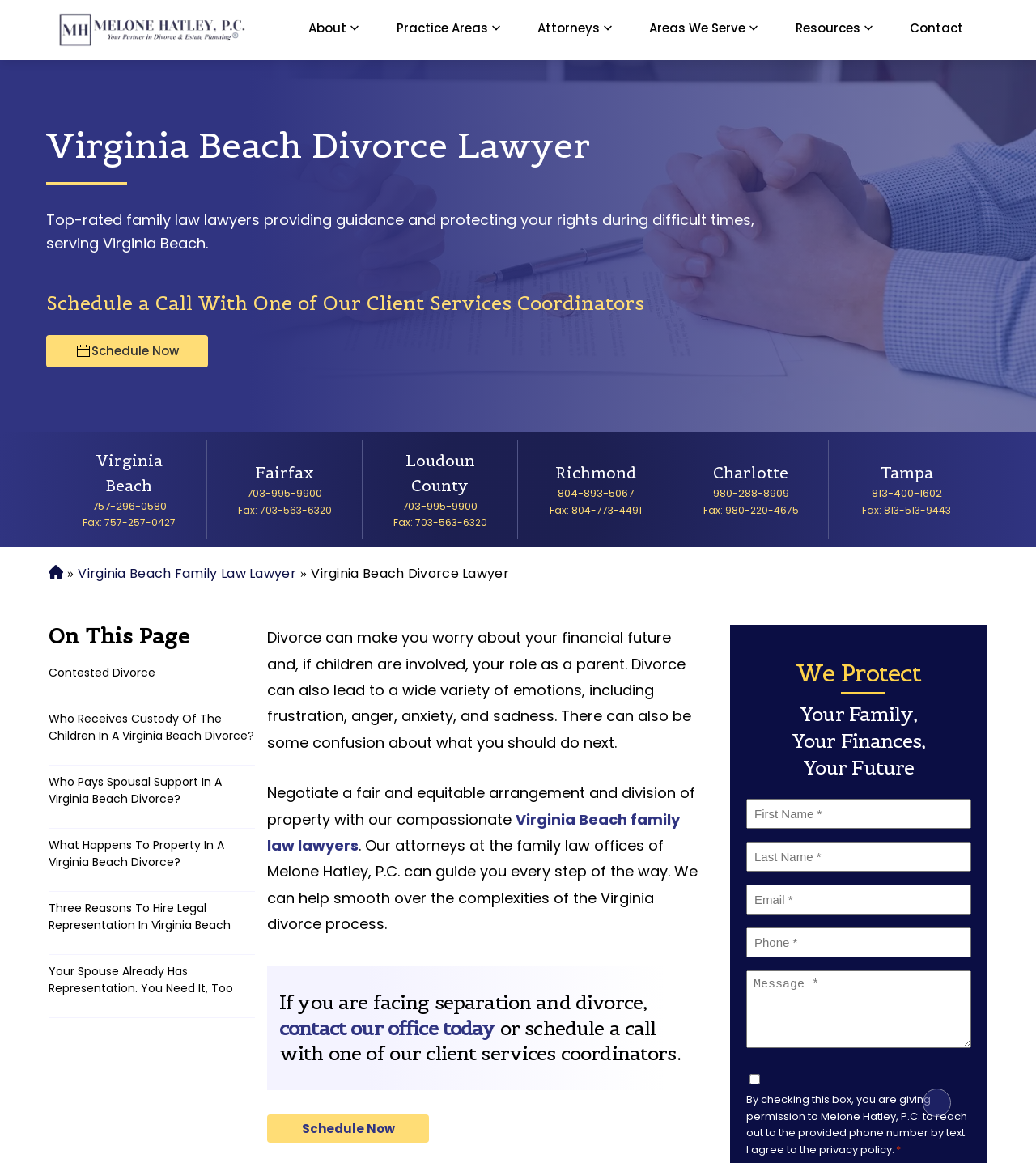How many areas are served by this law firm?
Please provide a full and detailed response to the question.

I counted the number of links under the 'Areas We Serve' section, which are Virginia Beach, Charlotte, Chesapeake, Fairfax, Loudoun, Reston, Richmond, and Tampa.